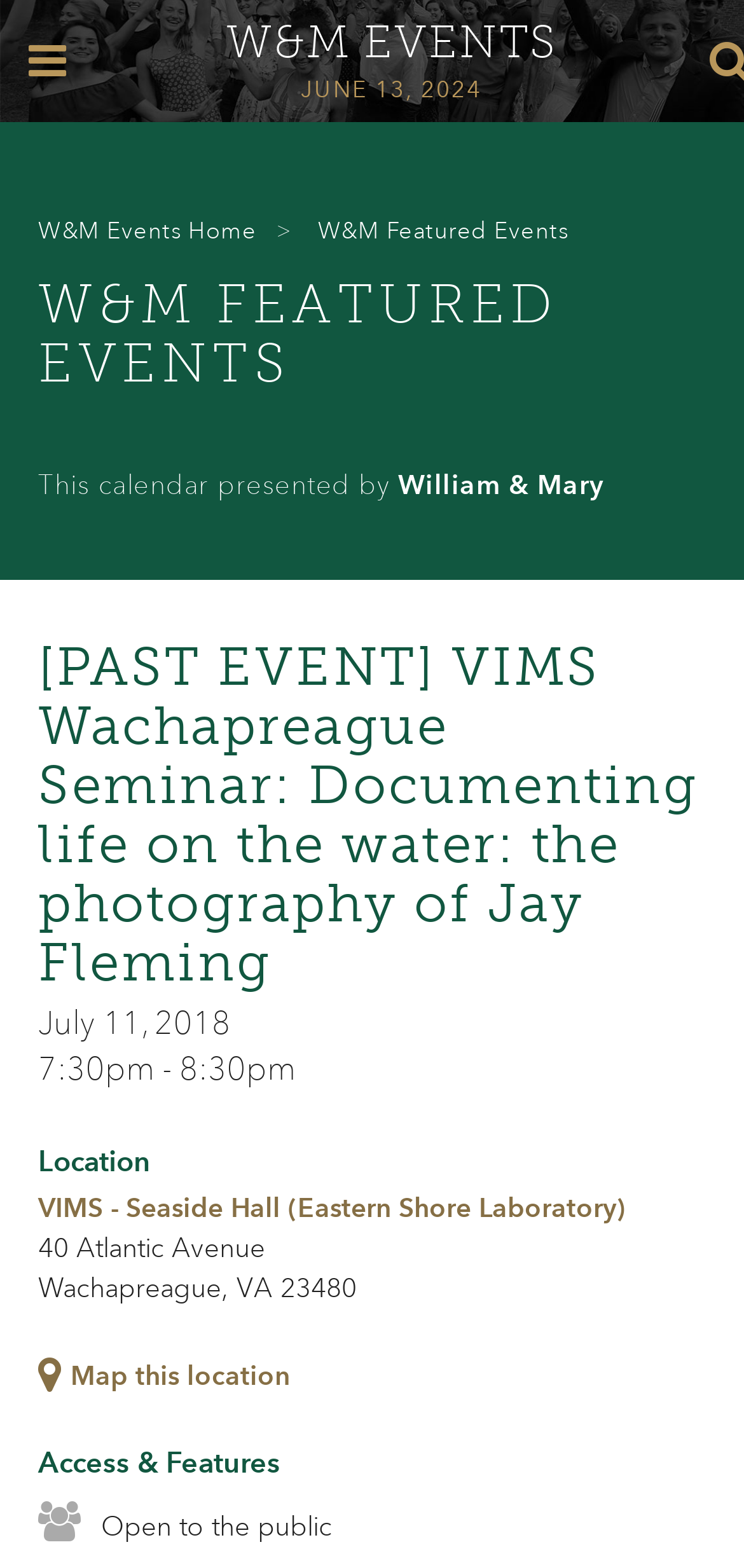Please identify the coordinates of the bounding box for the clickable region that will accomplish this instruction: "view W&M Featured Events".

[0.401, 0.133, 0.79, 0.163]